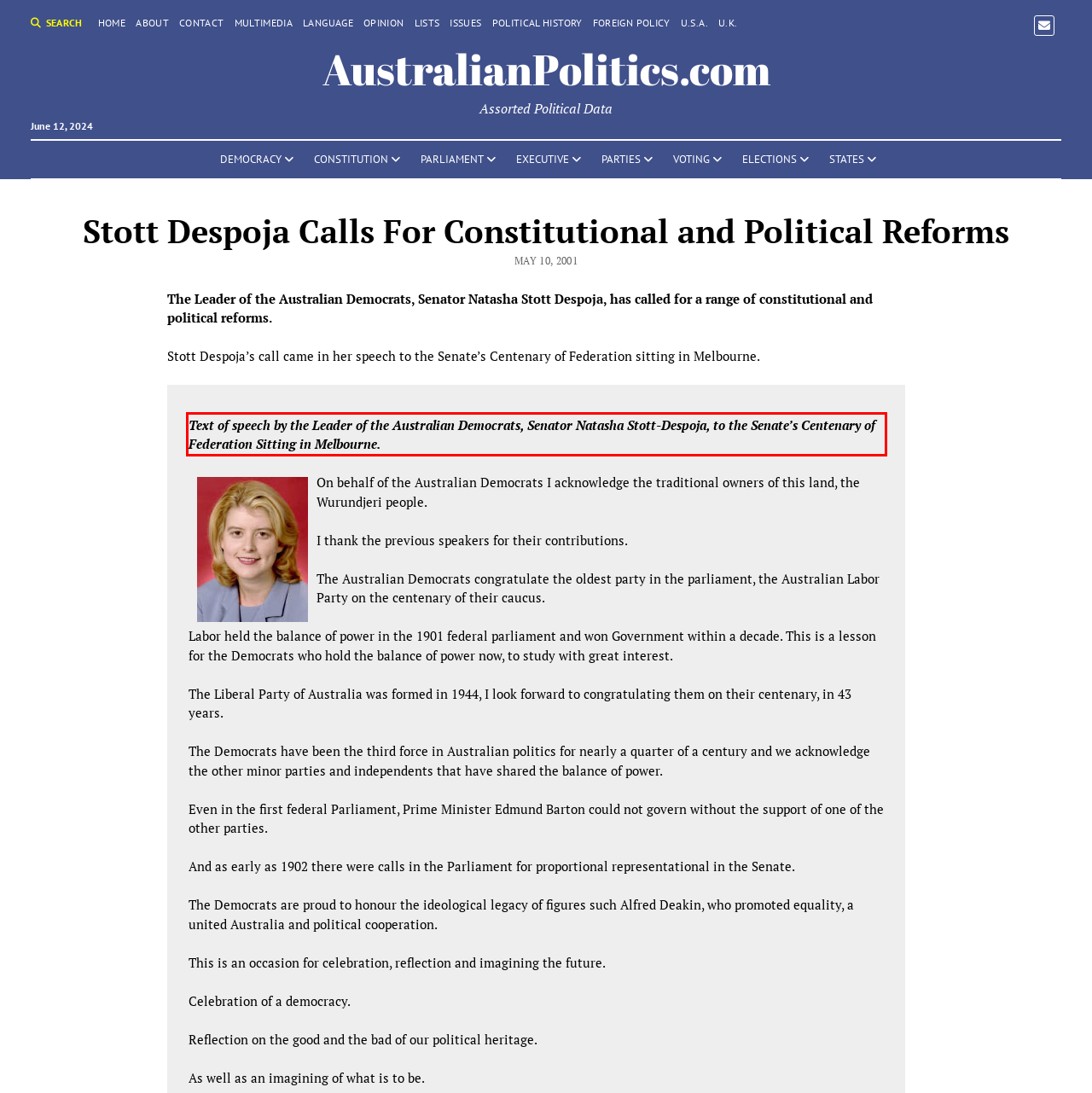Please use OCR to extract the text content from the red bounding box in the provided webpage screenshot.

Text of speech by the Leader of the Australian Democrats, Senator Natasha Stott-Despoja, to the Senate’s Centenary of Federation Sitting in Melbourne.